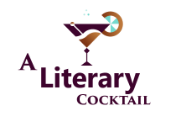Offer an in-depth description of the image.

The image features a creative logo for "A Literary Cocktail." The design prominently showcases a stylized cocktail glass filled with a rich, dark beverage. Above the glass, there's a whimsical splash, suggesting freshness and liveliness. To the right of the glass, a circular garnish in hues of orange and turquoise adds a vibrant touch. The text "A Literary" is elegantly rendered in a deep purple, while "COCKTAIL" is presented in a more pronounced font, emphasizing the title's significant aspect. This logo reflects a blend of sophistication and creativity, perfectly encapsulating the essence of a platform that likely celebrates literature and storytelling in a refreshing way.